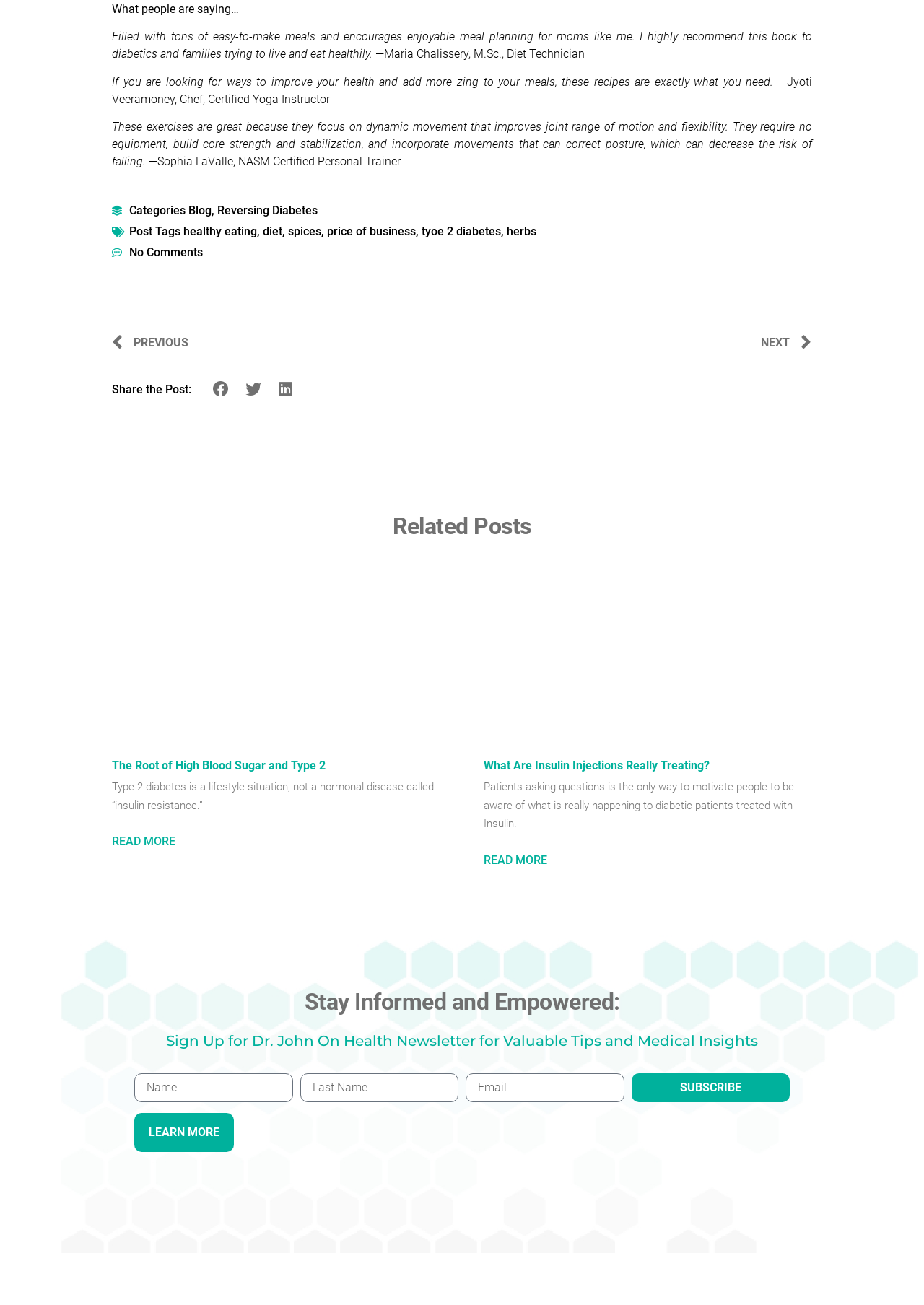Answer the question below using just one word or a short phrase: 
How many related posts are shown on the webpage?

2